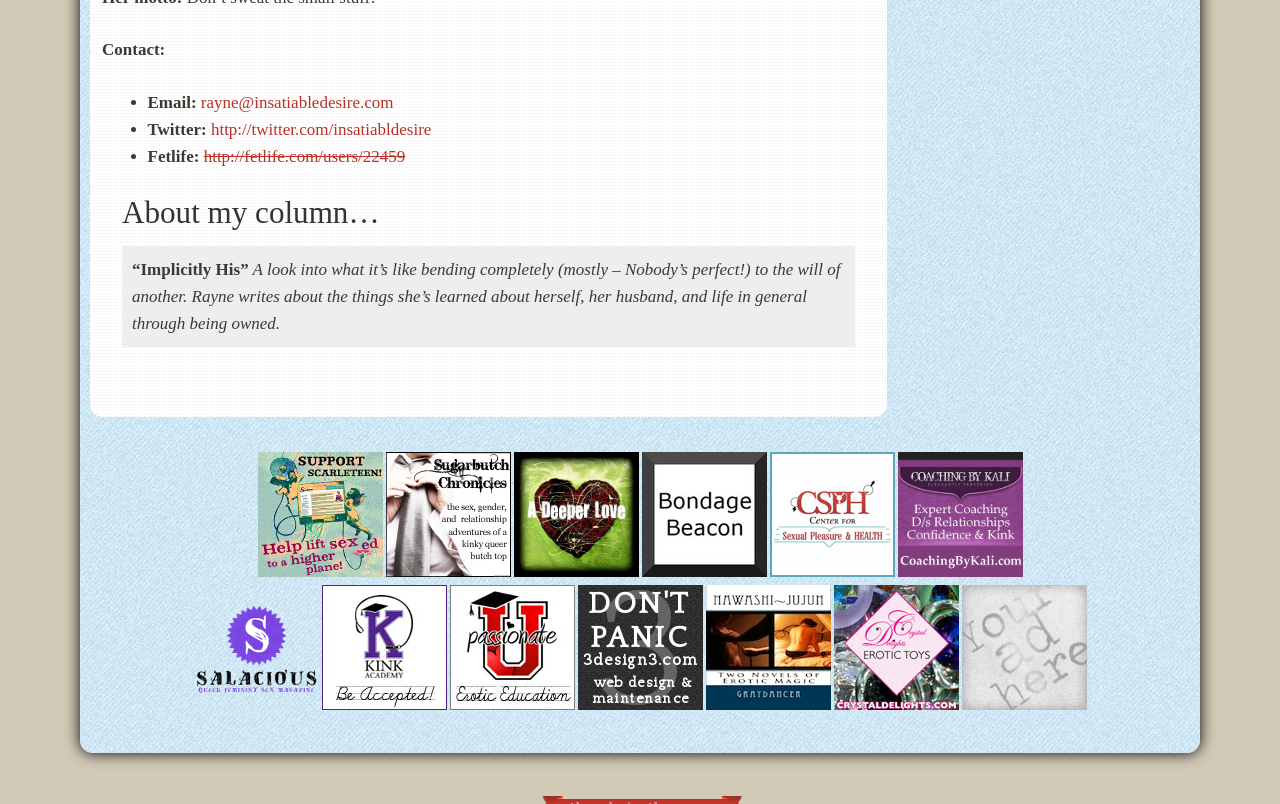Please locate the bounding box coordinates for the element that should be clicked to achieve the following instruction: "Visit Scarleteen website". Ensure the coordinates are given as four float numbers between 0 and 1, i.e., [left, top, right, bottom].

[0.201, 0.705, 0.299, 0.722]